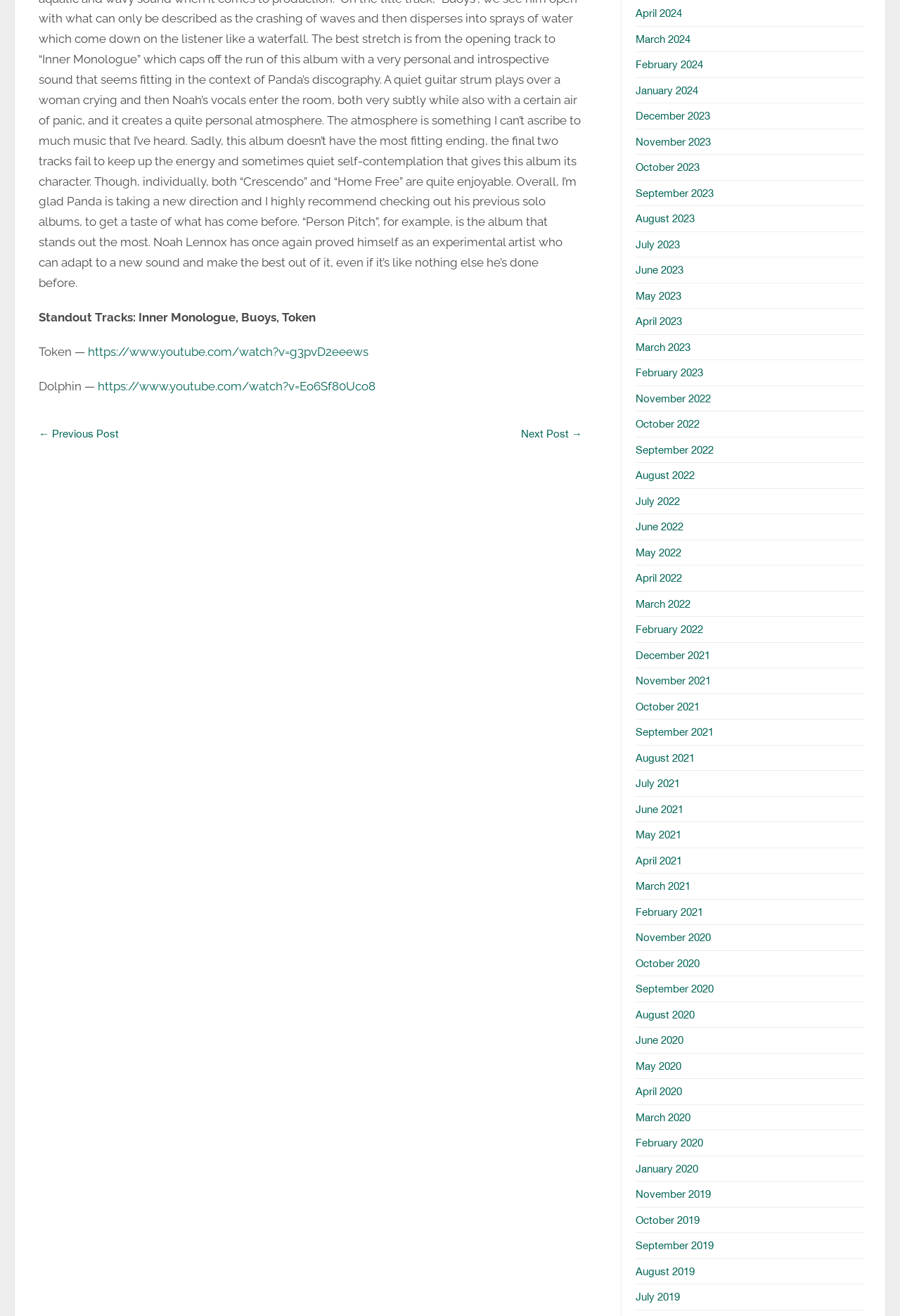Given the element description "https://www.youtube.com/watch?v=Eo6Sf80Uco8" in the screenshot, predict the bounding box coordinates of that UI element.

[0.109, 0.288, 0.417, 0.299]